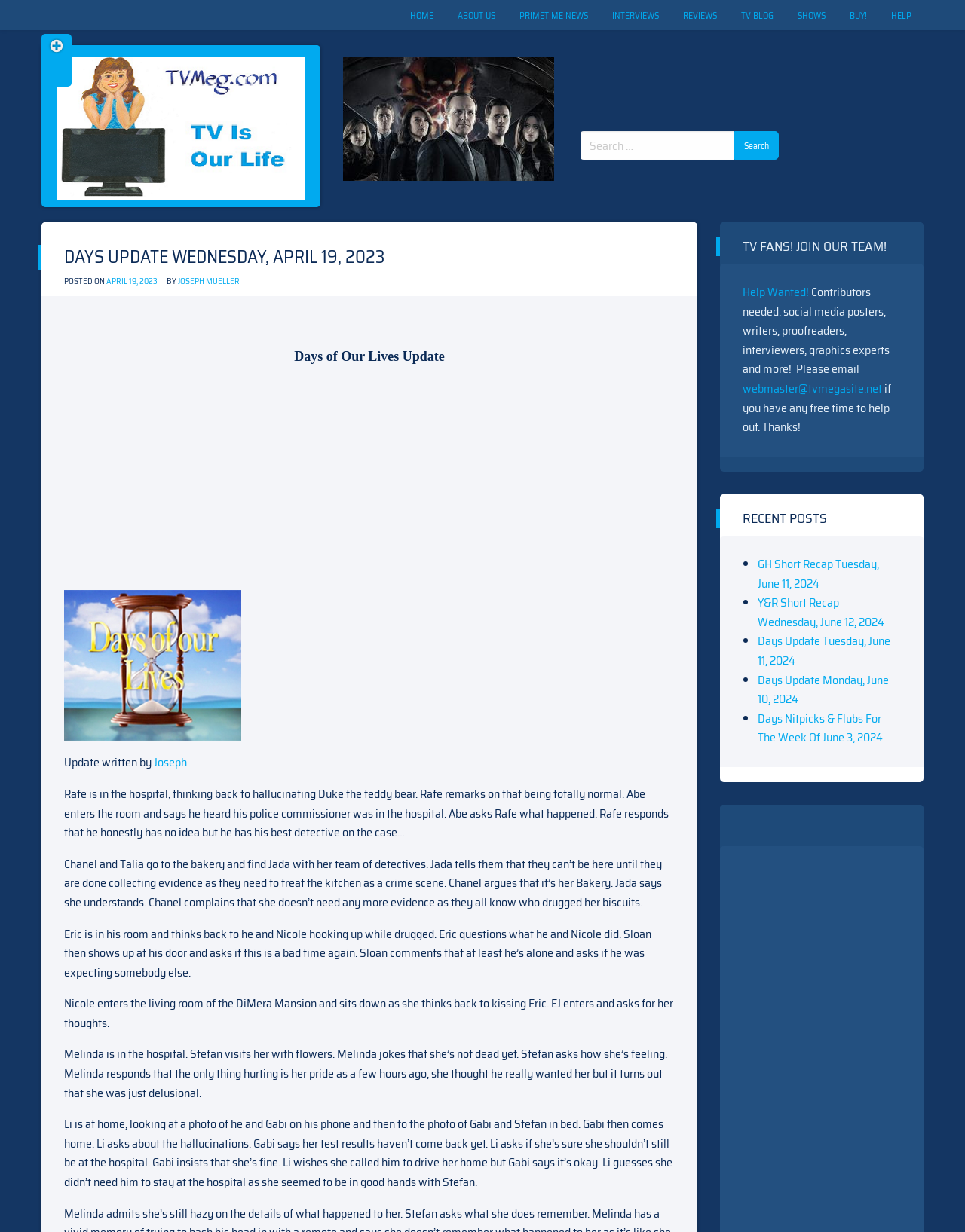Find the bounding box coordinates of the clickable area required to complete the following action: "Apply for the 'Help Wanted!' position".

[0.77, 0.229, 0.838, 0.245]